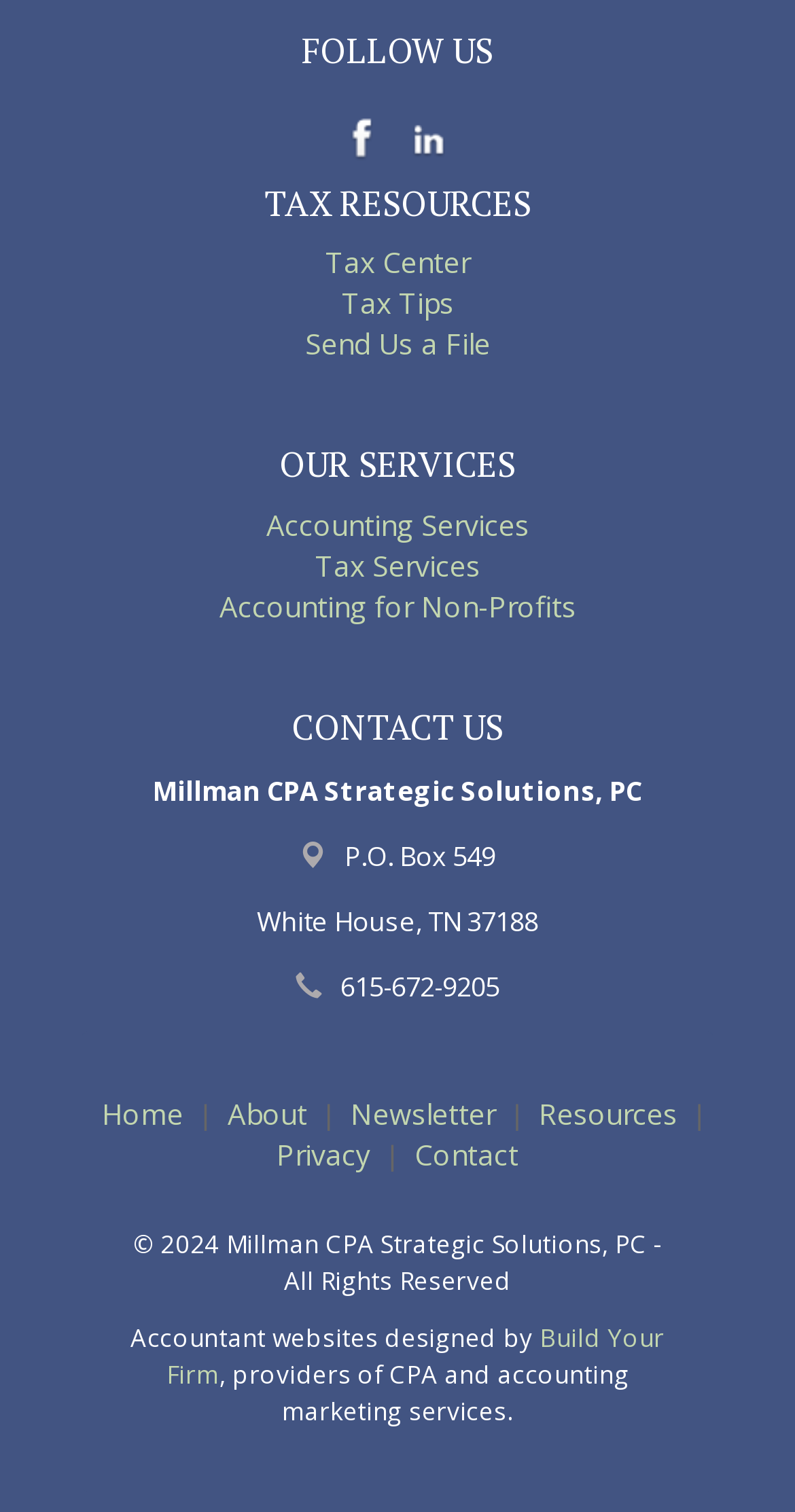Using the provided element description, identify the bounding box coordinates as (top-left x, top-left y, bottom-right x, bottom-right y). Ensure all values are between 0 and 1. Description: alt="Printsorted Logo"

None